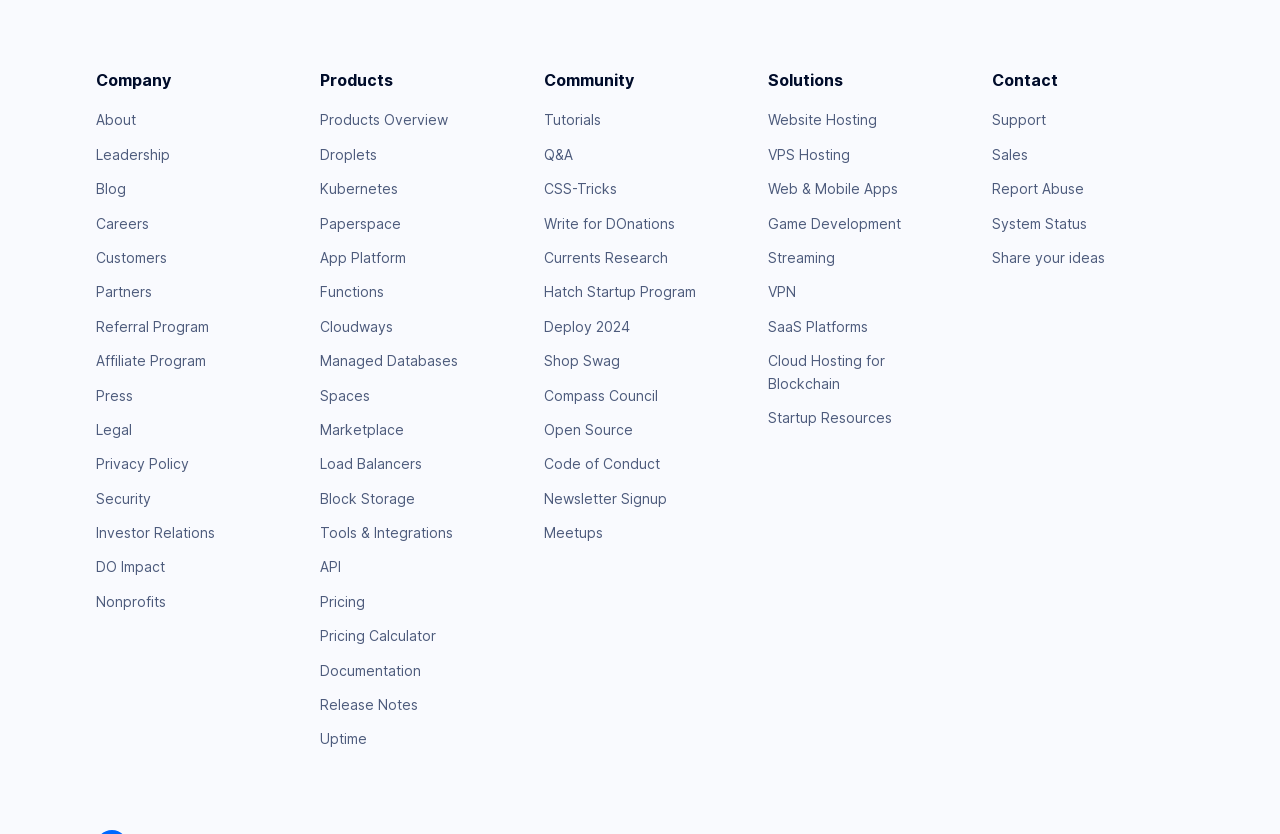Could you provide the bounding box coordinates for the portion of the screen to click to complete this instruction: "View Products Overview"?

[0.25, 0.134, 0.35, 0.154]